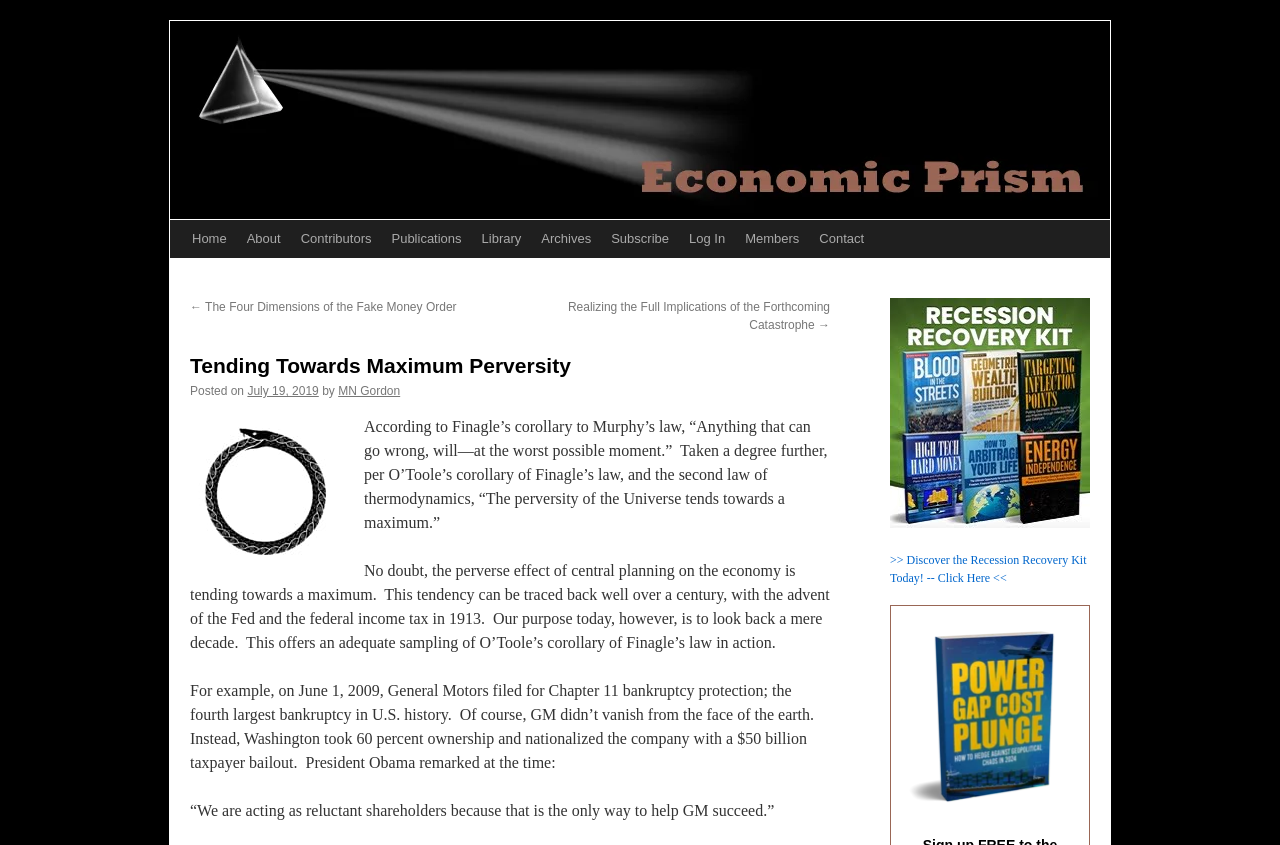What is the title of the article?
Answer the question in a detailed and comprehensive manner.

The title of the article can be found in the heading element, which contains the text 'Tending Towards Maximum Perversity'.